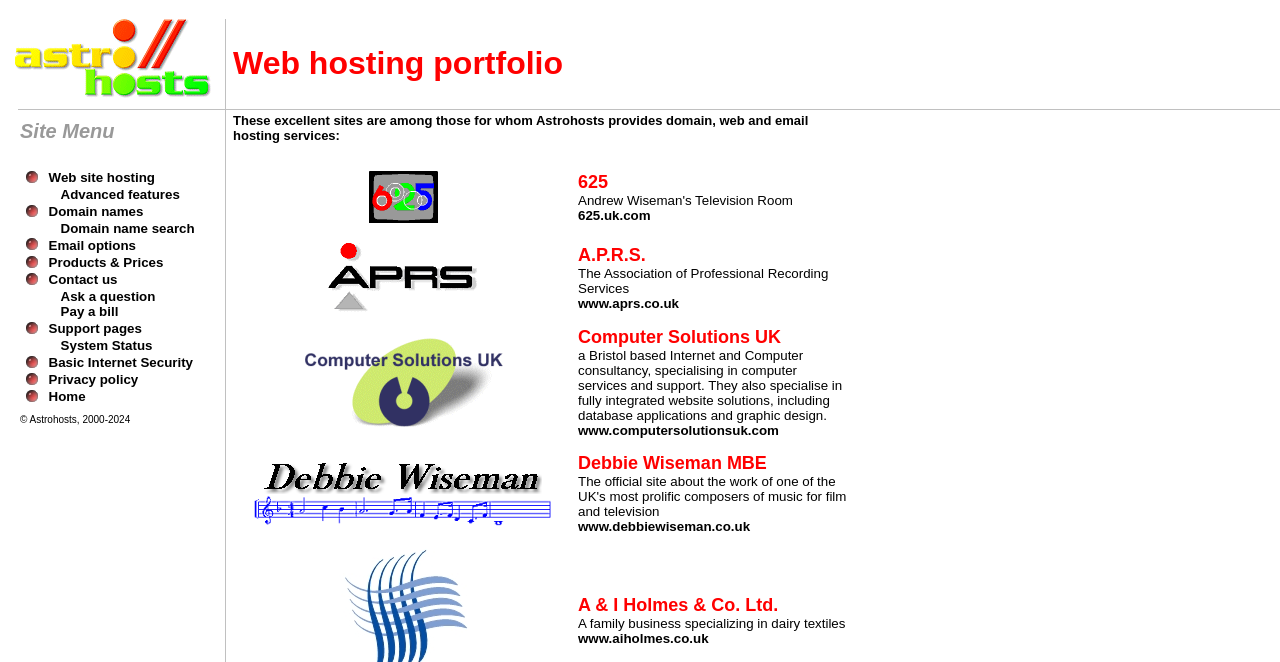Elaborate on the information and visuals displayed on the webpage.

The webpage is titled "AstroHosts - Web hosting portfolio" and has a layout with multiple sections. At the top, there is a logo image on the left, accompanied by the title "Web hosting portfolio" in a heading element. Below this, there is a site menu section with a heading "Site Menu" and a list of links organized into rows.

The list of links includes "Web site hosting", "Advanced features", "Domain names", "Domain name search", "Email options", "Products & Prices", "Contact us", "Ask a question", "Pay a bill", "Support pages", "System Status", "Basic Internet Security", "Privacy policy", and "Home". Each link is accompanied by a small image on its left side. The links are arranged in a table layout, with each row containing one or two links, and some rows having a small gap between the links.

The overall structure of the webpage is organized, with clear headings and a consistent layout for the links. The use of images and gaps between the links adds visual appeal and makes the content easy to scan.